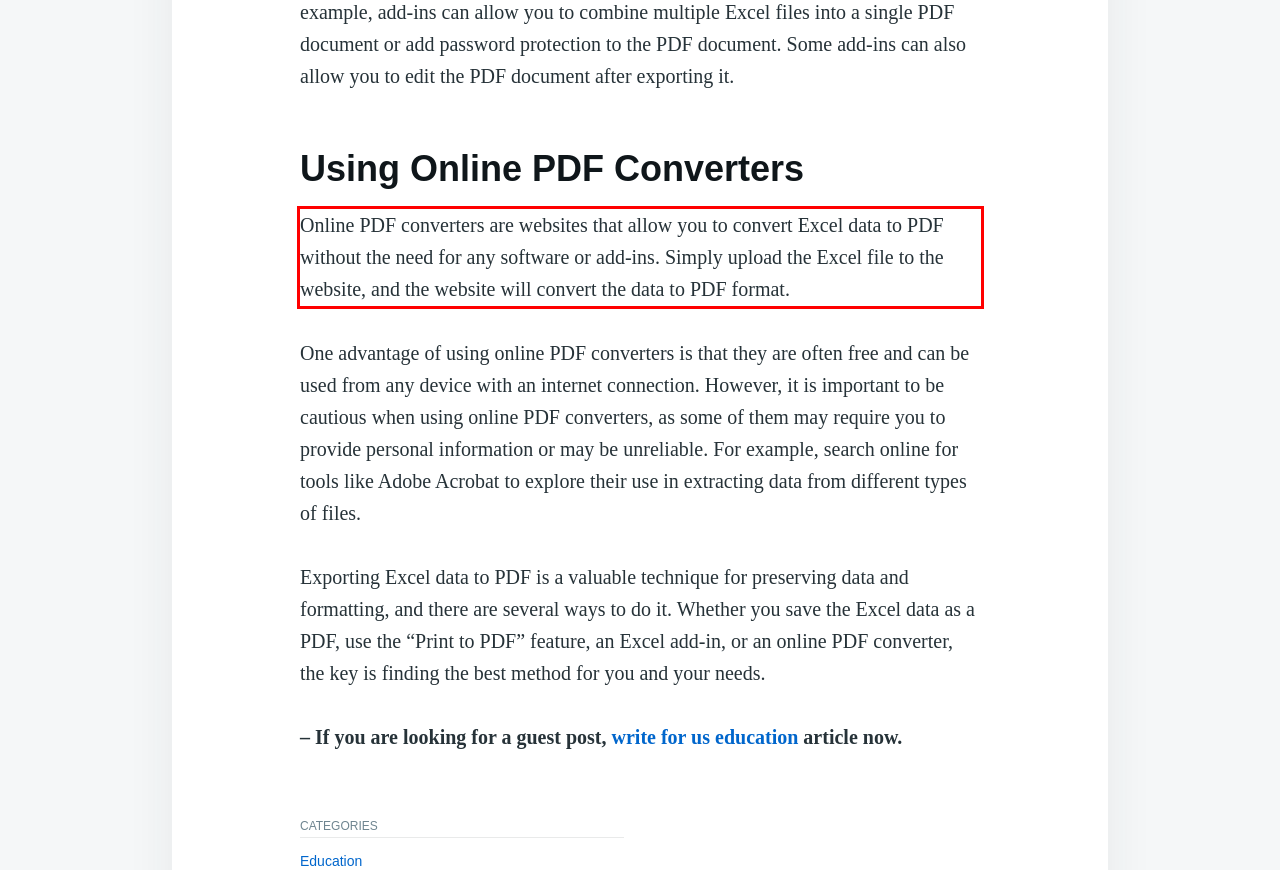Look at the webpage screenshot and recognize the text inside the red bounding box.

Online PDF converters are websites that allow you to convert Excel data to PDF without the need for any software or add-ins. Simply upload the Excel file to the website, and the website will convert the data to PDF format.